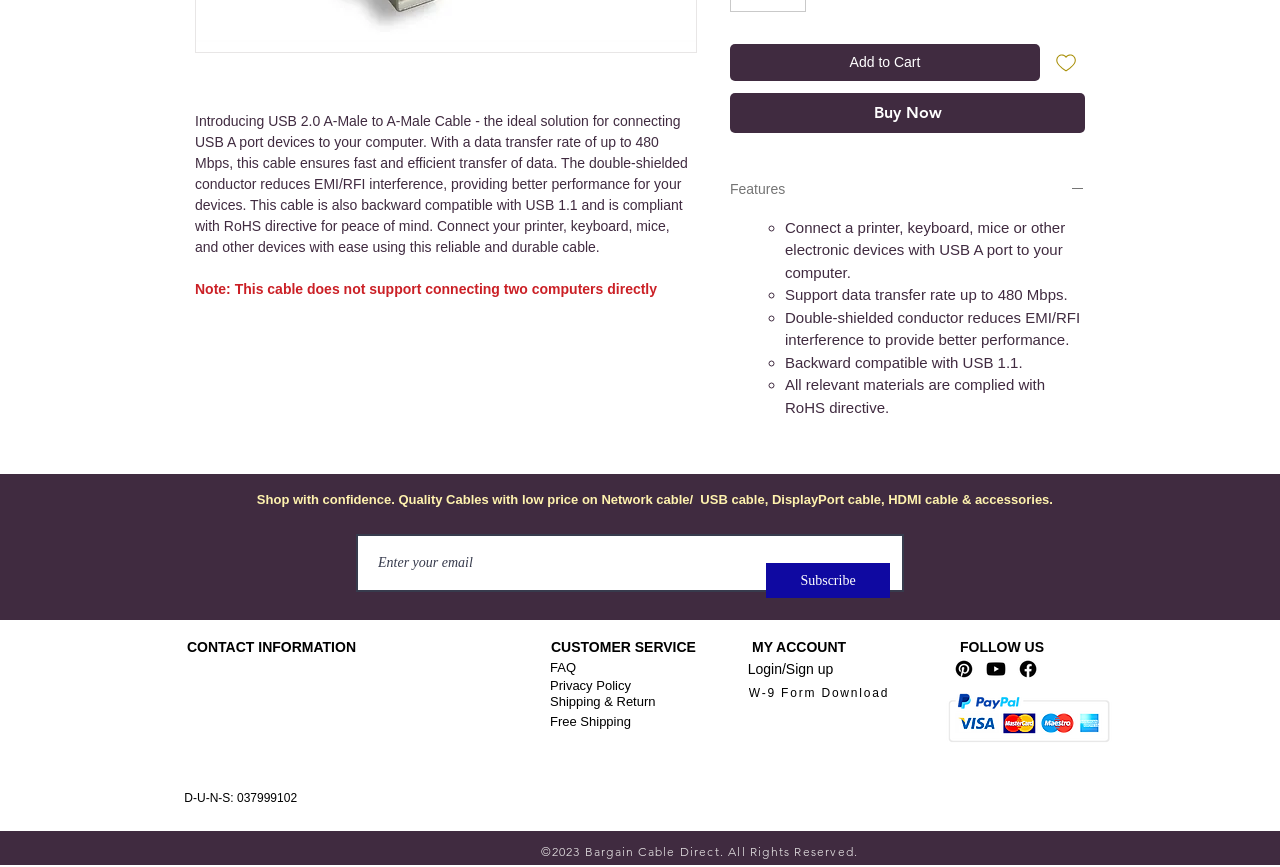Locate the UI element that matches the description Free Shipping in the webpage screenshot. Return the bounding box coordinates in the format (top-left x, top-left y, bottom-right x, bottom-right y), with values ranging from 0 to 1.

[0.43, 0.824, 0.493, 0.841]